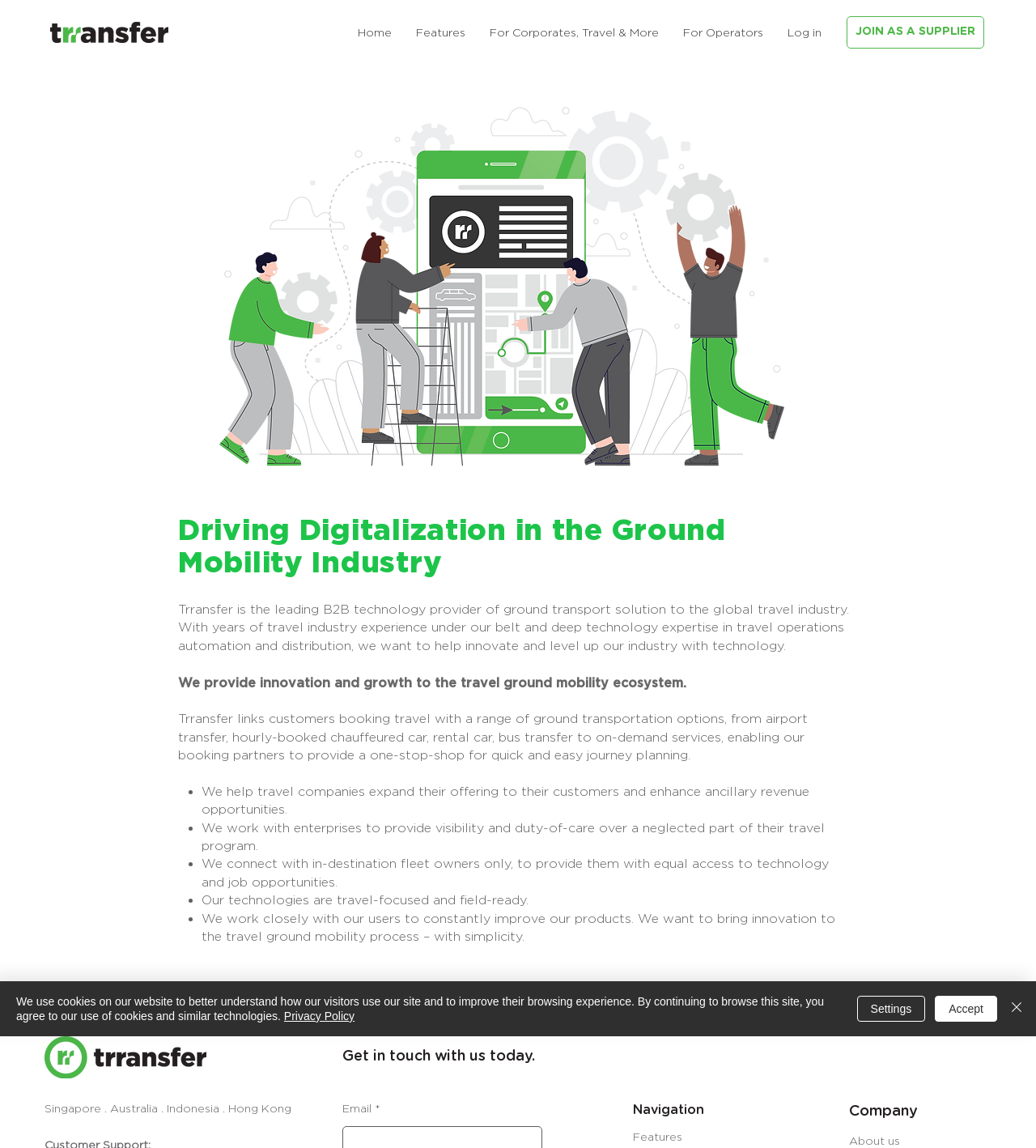Identify the bounding box coordinates of the area you need to click to perform the following instruction: "Click the logo".

[0.048, 0.019, 0.162, 0.037]